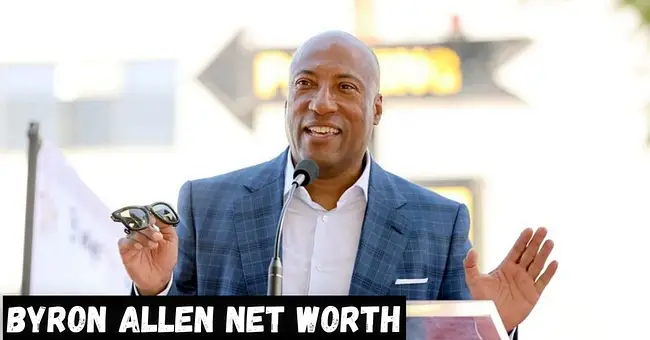What is the color of Byron Allen's suit?
Based on the image, provide your answer in one word or phrase.

Light blue